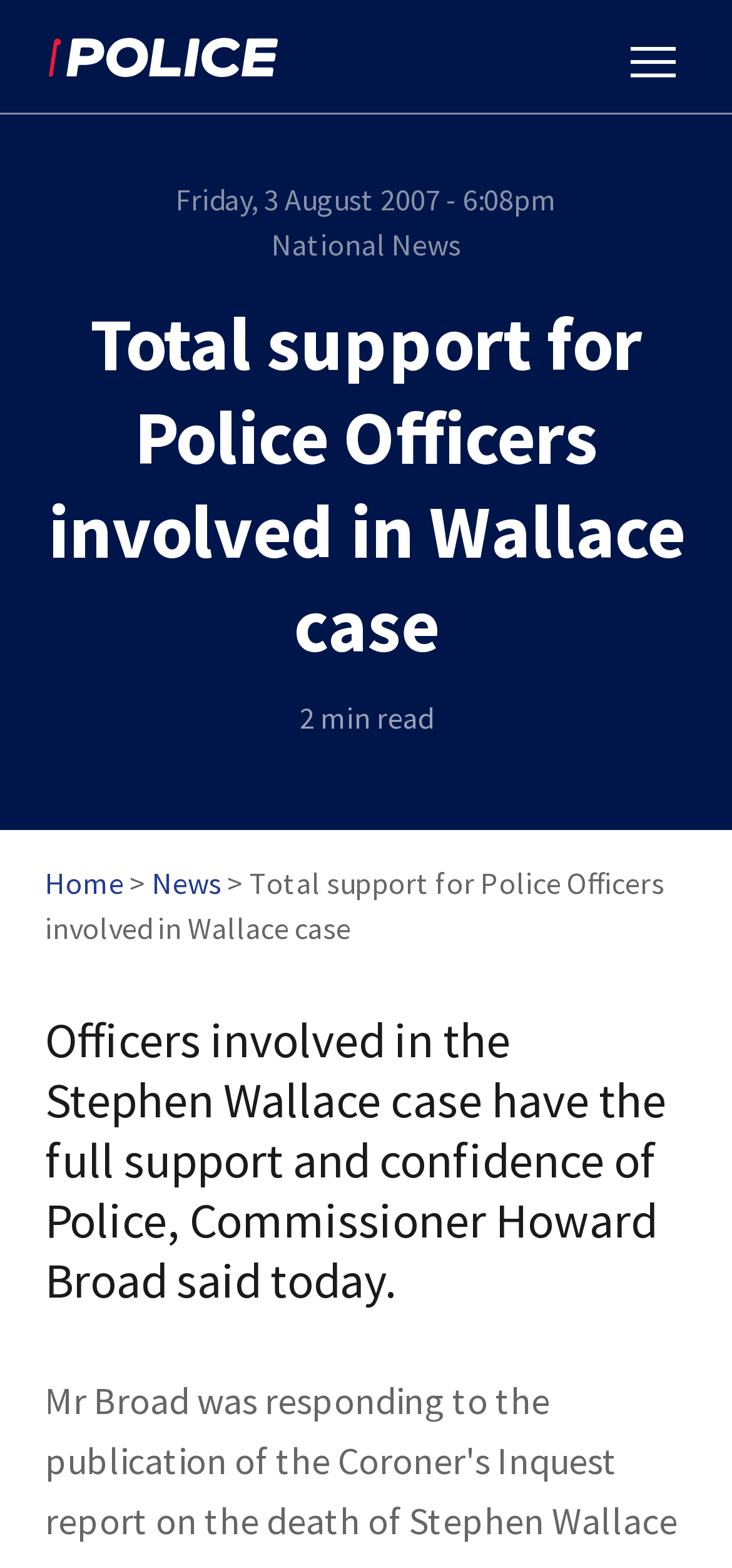Who is the commissioner mentioned in the article?
Please answer the question with as much detail as possible using the screenshot.

I identified the commissioner mentioned in the article by reading the text, which states 'Commissioner Howard Broad said today'. This indicates that Howard Broad is the commissioner being referred to.